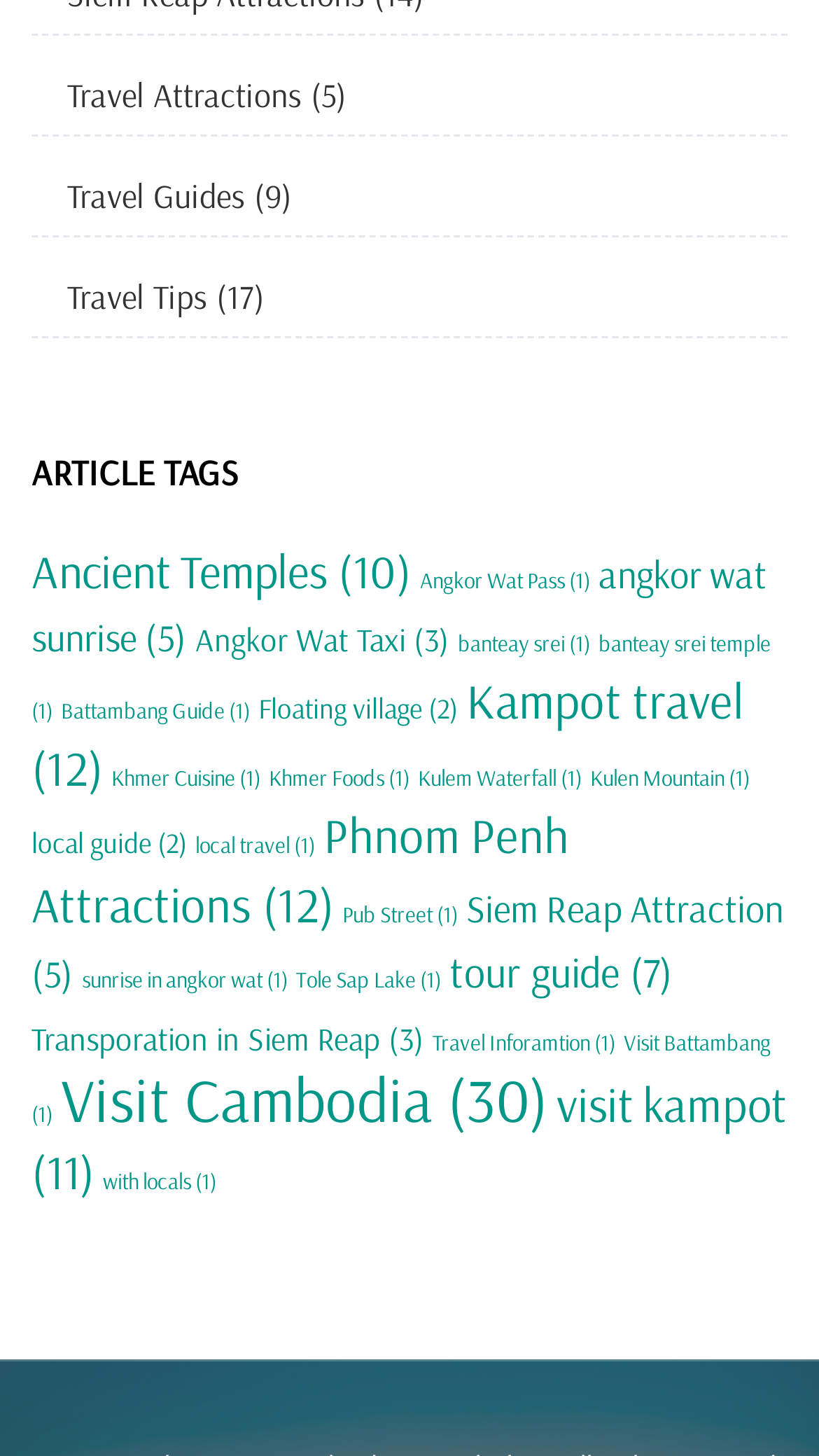Please identify the bounding box coordinates for the region that you need to click to follow this instruction: "Click on Travel Attractions".

[0.082, 0.05, 0.369, 0.079]